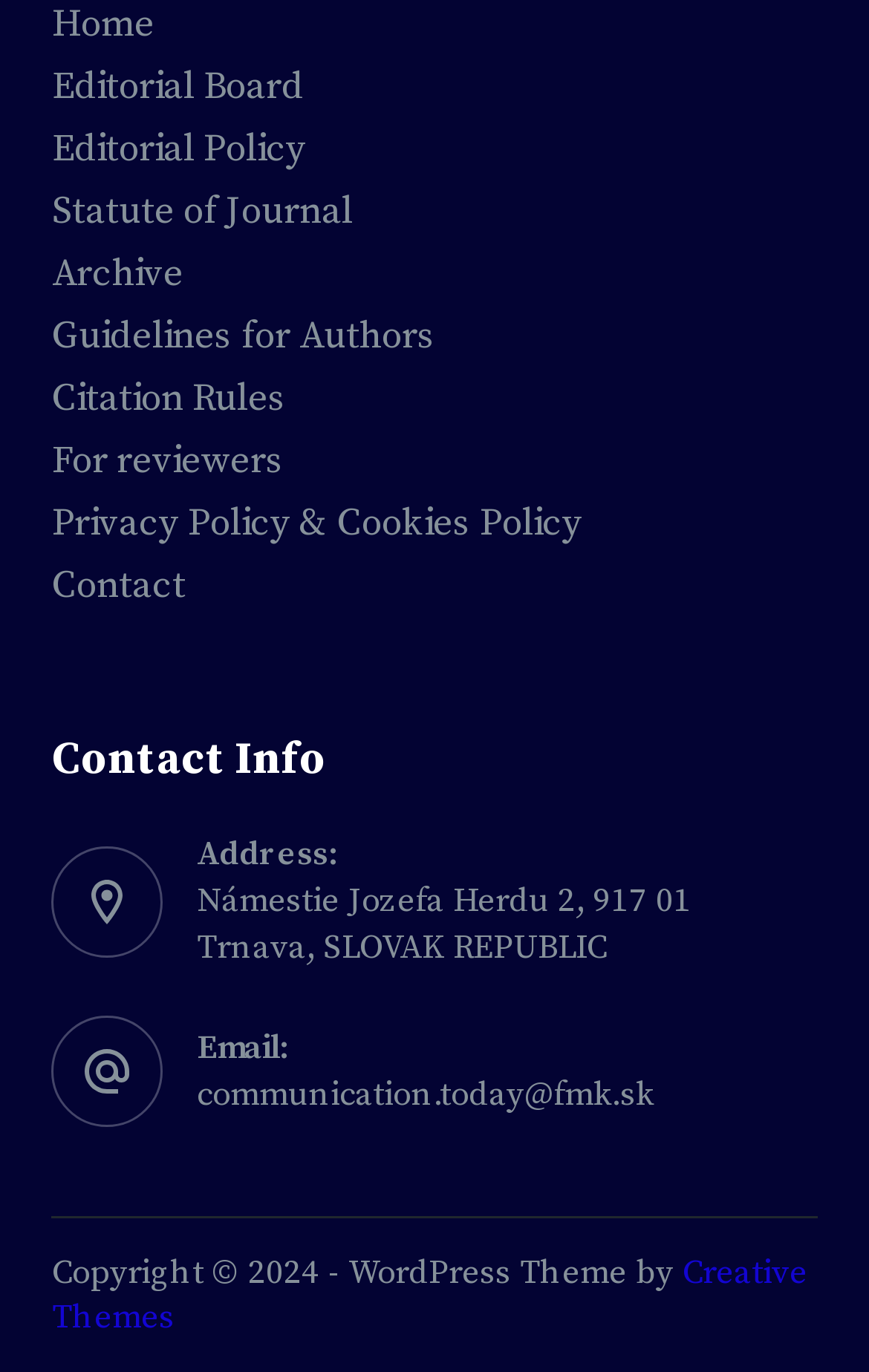Given the element description: "Privacy Policy & Cookies Policy", predict the bounding box coordinates of the UI element it refers to, using four float numbers between 0 and 1, i.e., [left, top, right, bottom].

[0.06, 0.364, 0.67, 0.4]